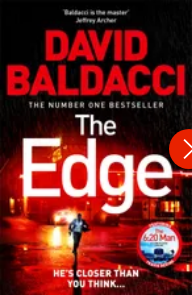What is the atmosphere of the narrative?
Answer with a single word or phrase, using the screenshot for reference.

Suspenseful